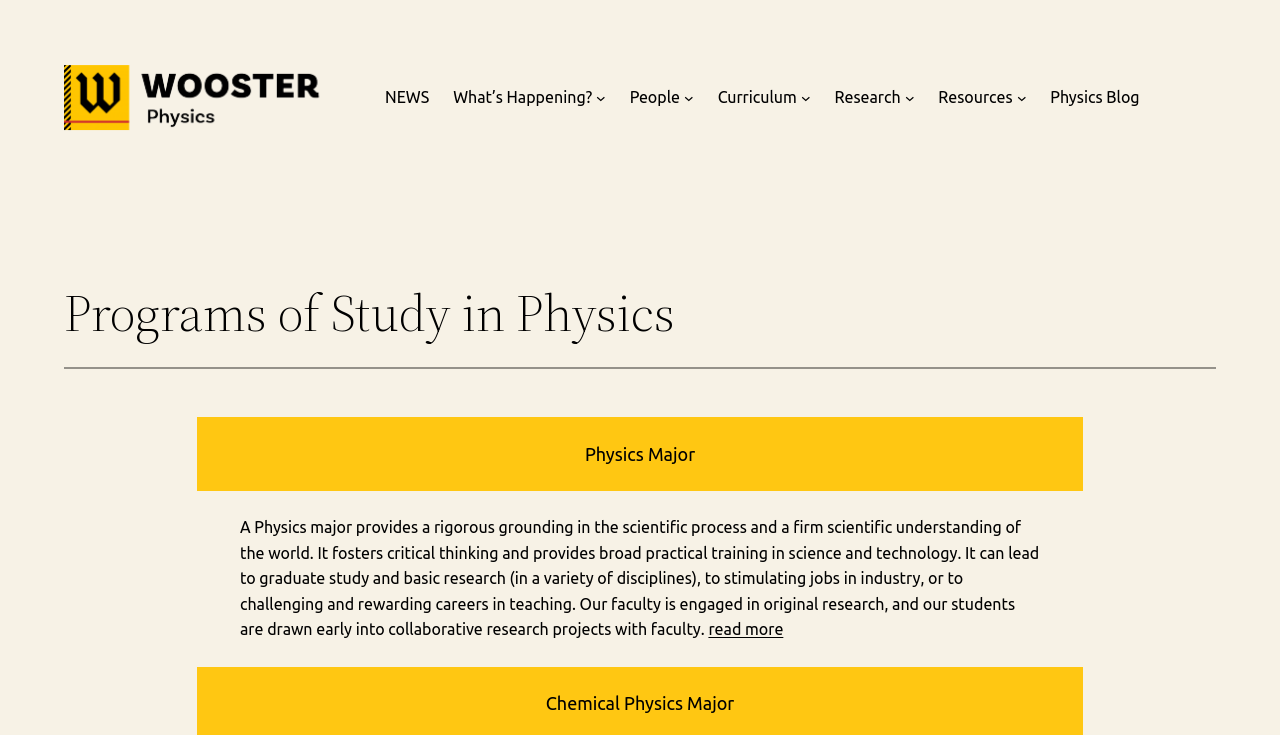What is the name of the second major program?
Using the image, elaborate on the answer with as much detail as possible.

I looked at the StaticText elements and found that the second major program is mentioned as 'Chemical Physics Major'.